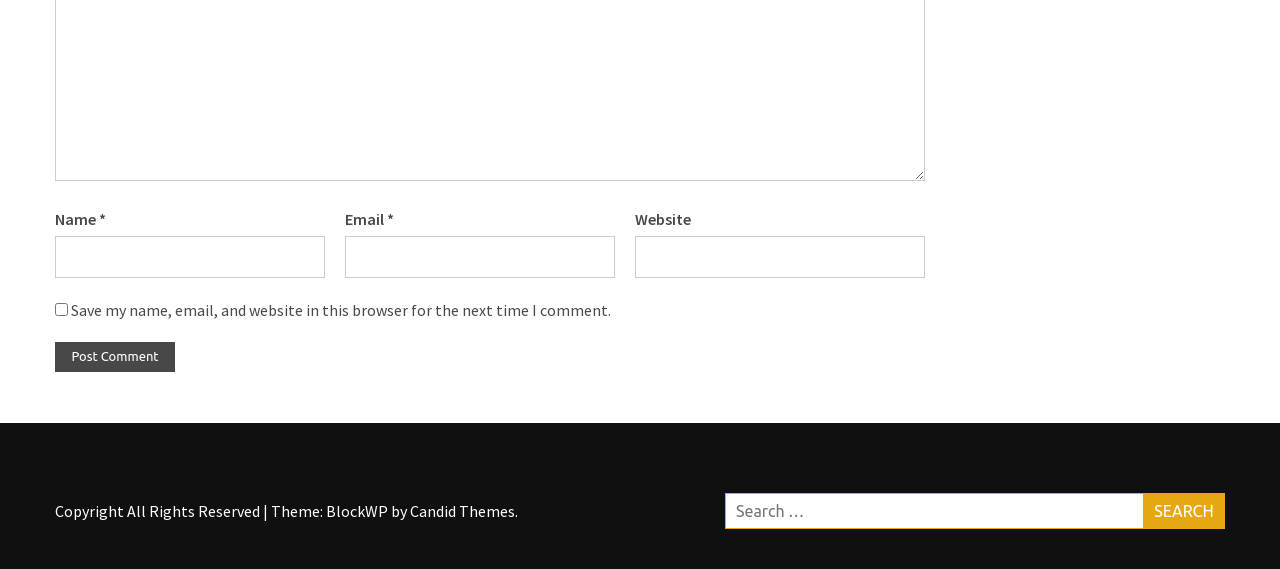Is the checkbox checked by default?
Kindly offer a detailed explanation using the data available in the image.

The checkbox with the label 'Save my name, email, and website in this browser for the next time I comment.' has a property 'checked: false', indicating that it is not checked by default.